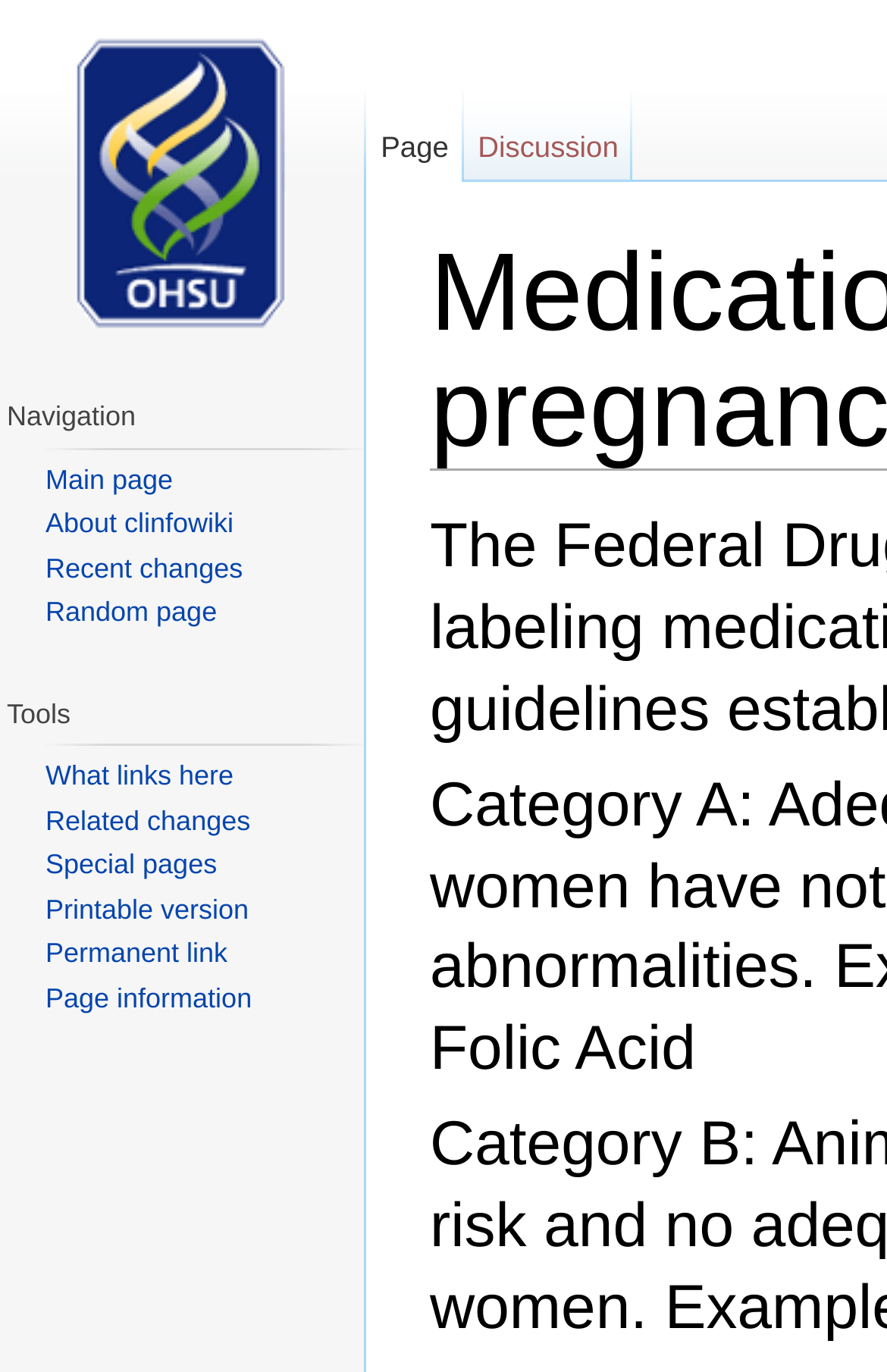Find the bounding box of the UI element described as: "Related changes". The bounding box coordinates should be given as four float values between 0 and 1, i.e., [left, top, right, bottom].

[0.051, 0.586, 0.282, 0.609]